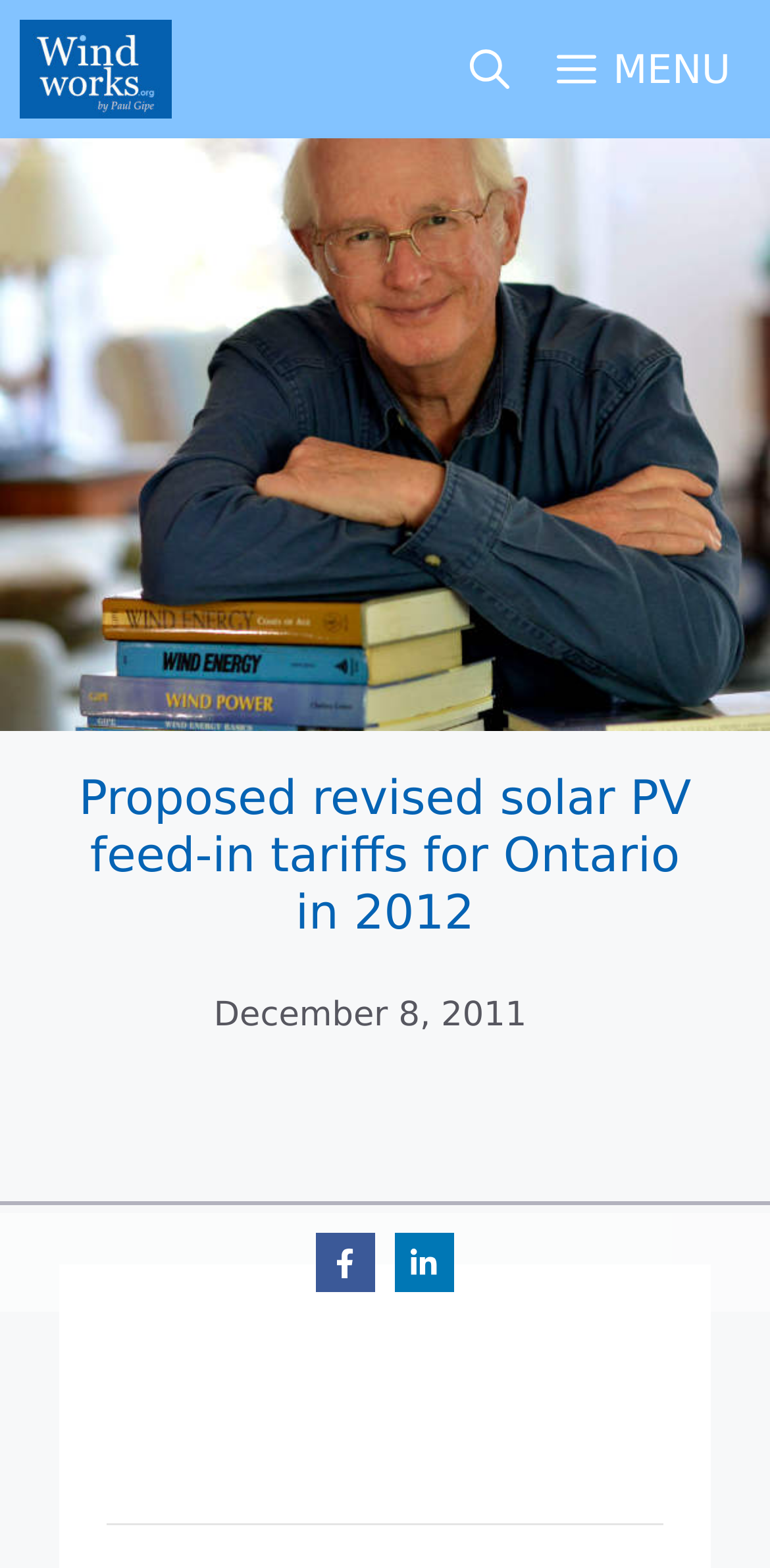Based on the image, please respond to the question with as much detail as possible:
How many social media links are there on the webpage?

I counted the number of social media links by looking at the links and images at the bottom of the webpage. I found two links, one for Facebook and one for LinkedIn, each accompanied by an image.